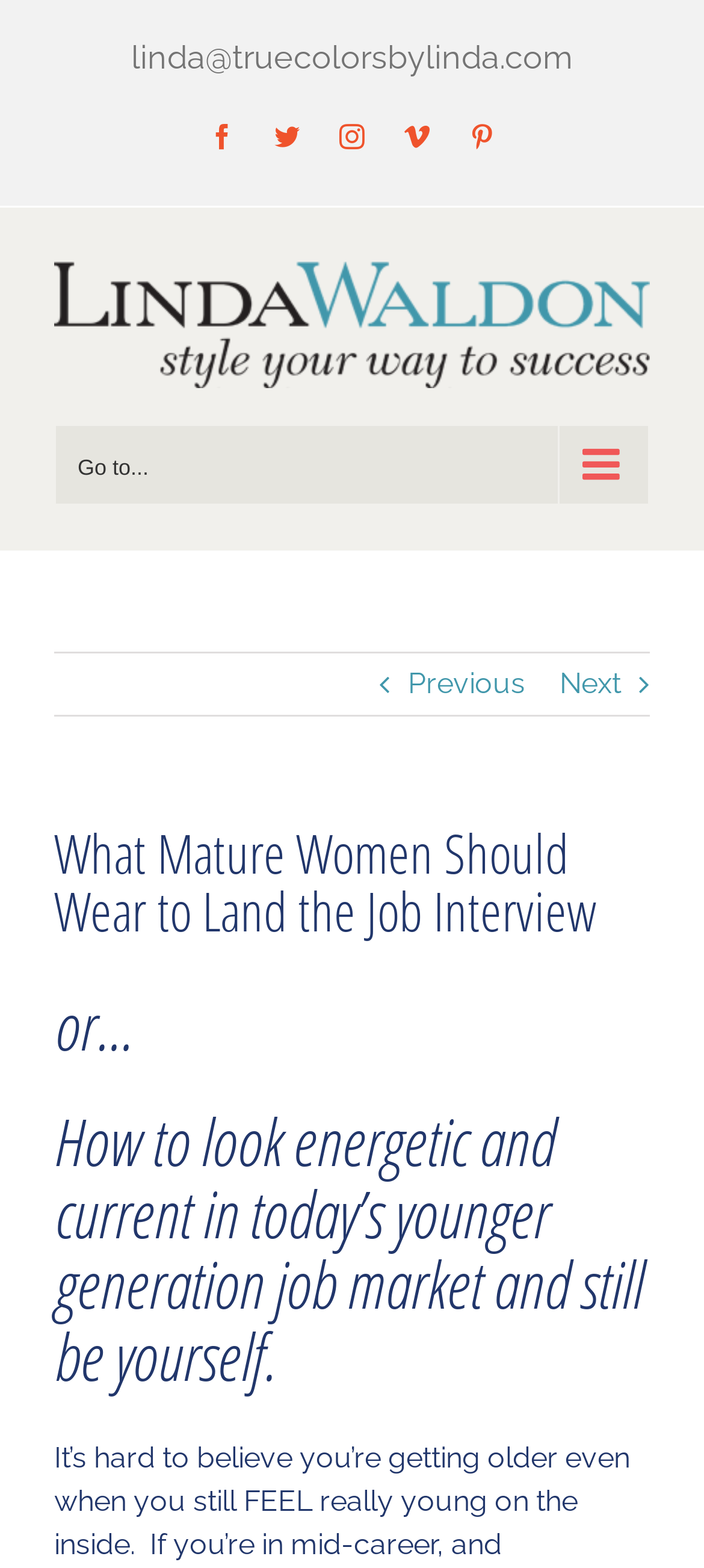Please identify the bounding box coordinates of the element that needs to be clicked to perform the following instruction: "Go to Geek Partnership Society homepage".

None